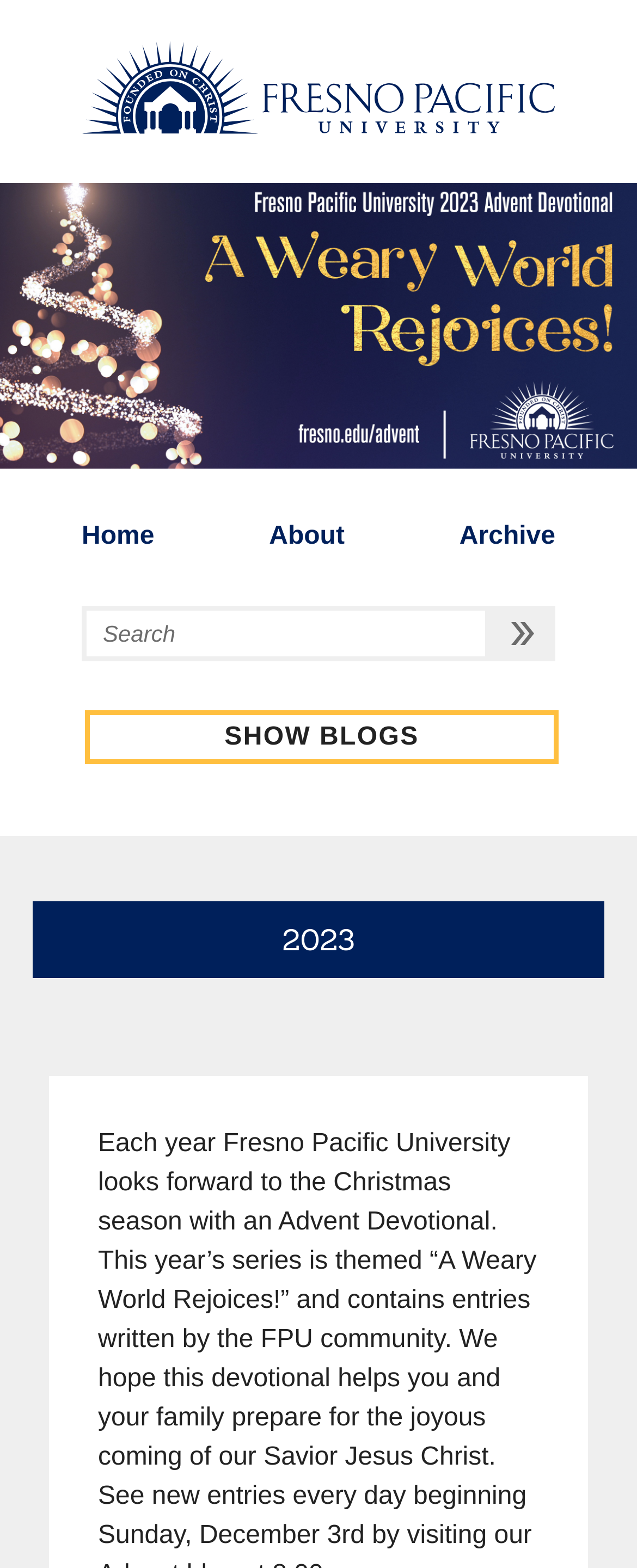Respond to the question below with a single word or phrase:
How many navigation links are there?

3